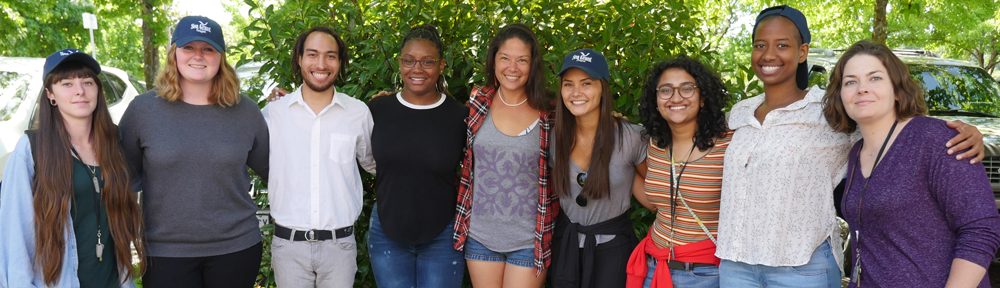Generate a detailed narrative of the image.

The image captures a vibrant group of individuals identified as Sea Grant Scholars, standing together outdoors in a green, leafy environment. Each person displays a sense of camaraderie and shared purpose, wearing casual attire, with several sporting matching hats representing their program. The scholars include a diverse mix of genders and ethnicities, reflecting a collective commitment to ocean and environmental education. They are positioned closely, smiling and engaging with the camera, embodying the spirit of collaboration and enthusiasm vital to their fellowship. This gathering highlights their involvement in initiatives related to marine conservation and education, representing their dedication to learning through experiential opportunities in coastal environments. The backdrop of greenery enhances the connection to nature that is central to their work.